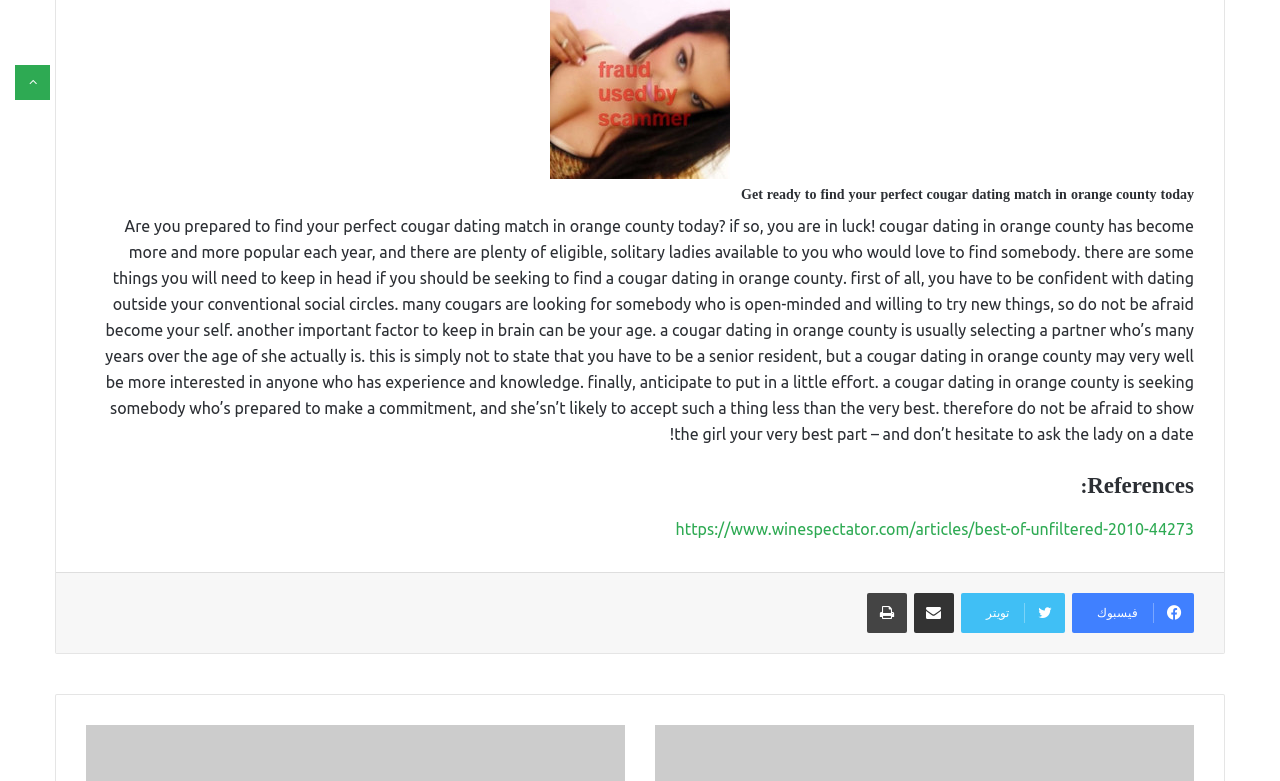Based on the element description: "زر الذهاب إلى الأعلى", identify the bounding box coordinates for this UI element. The coordinates must be four float numbers between 0 and 1, listed as [left, top, right, bottom].

[0.012, 0.083, 0.039, 0.128]